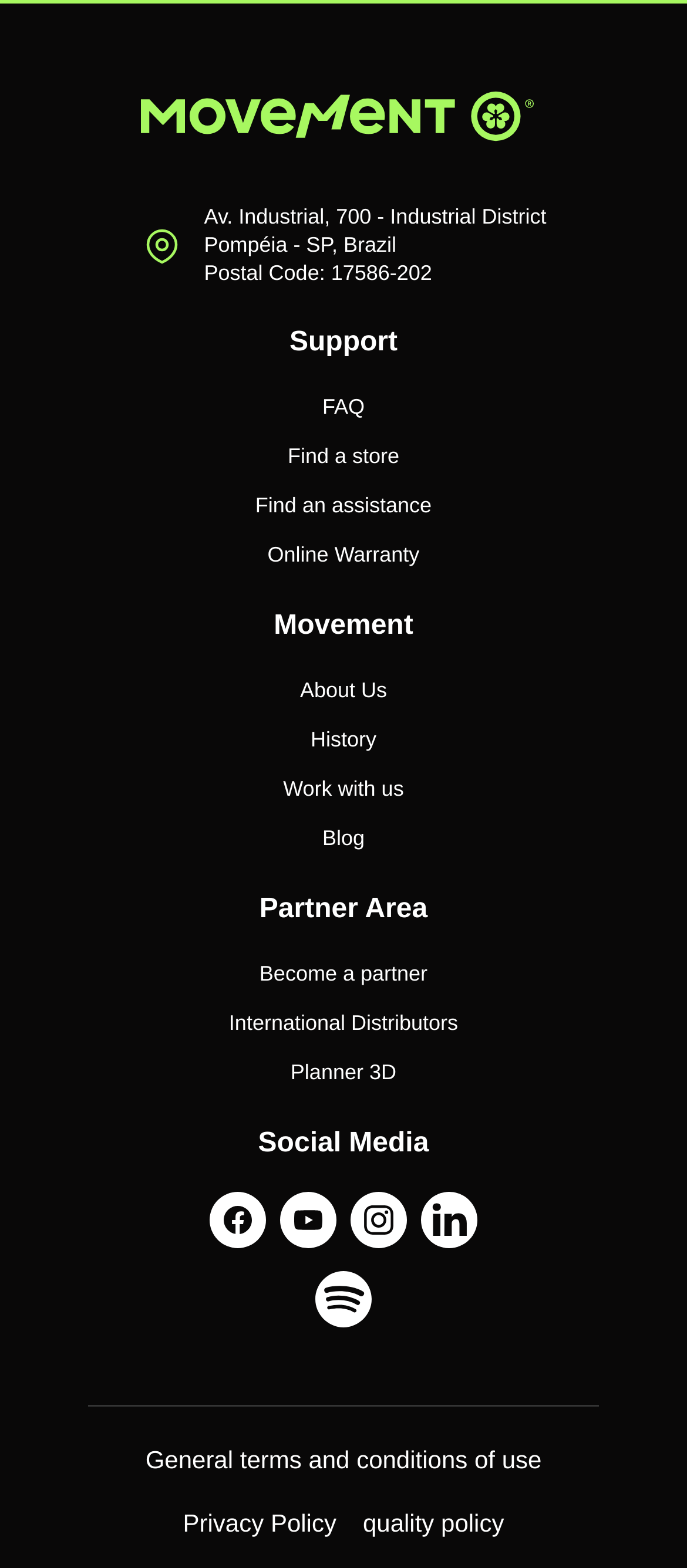What is the name of the local link?
Refer to the screenshot and respond with a concise word or phrase.

Local link